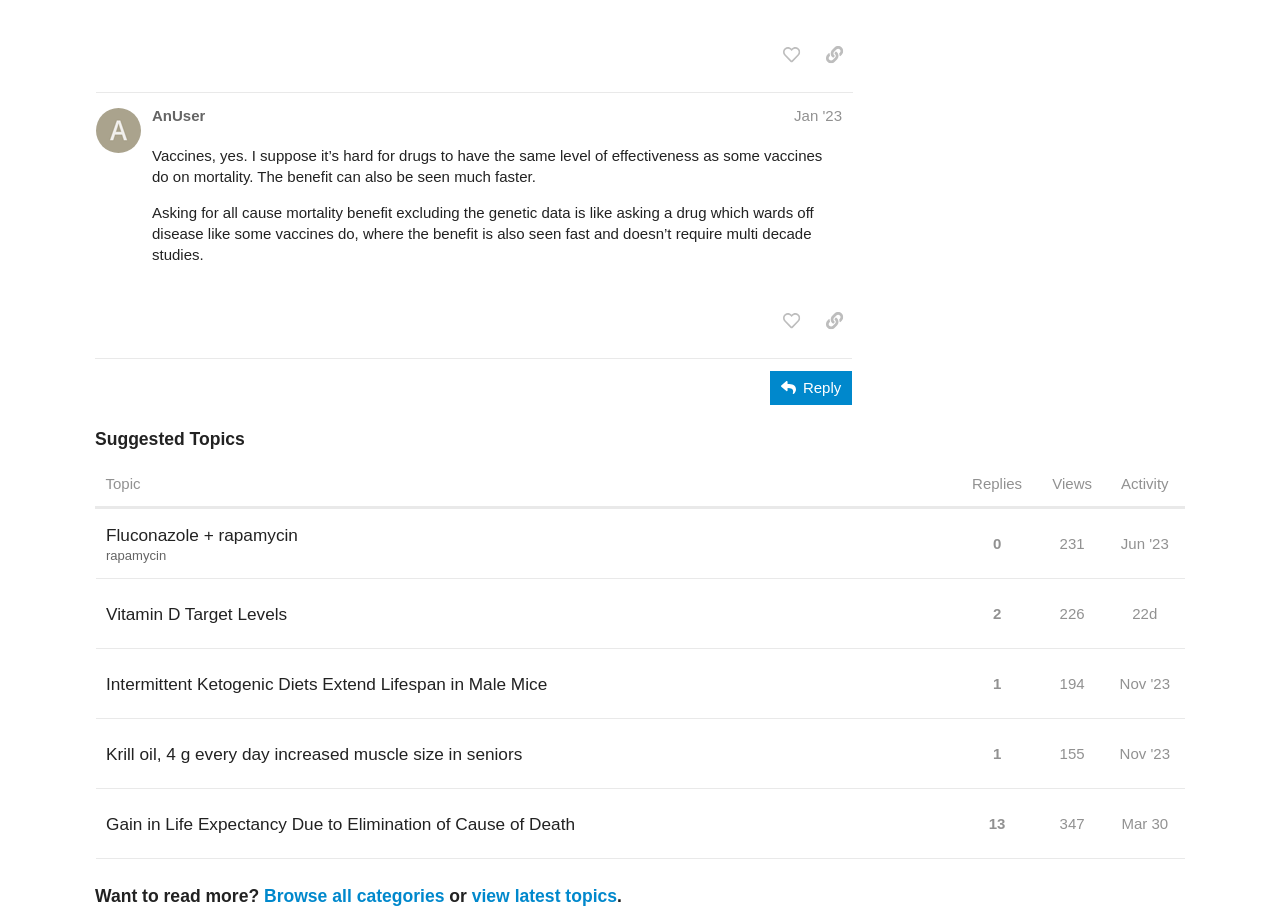Using the element description: "Nov '23", determine the bounding box coordinates. The coordinates should be in the format [left, top, right, bottom], with values between 0 and 1.

[0.871, 0.79, 0.918, 0.841]